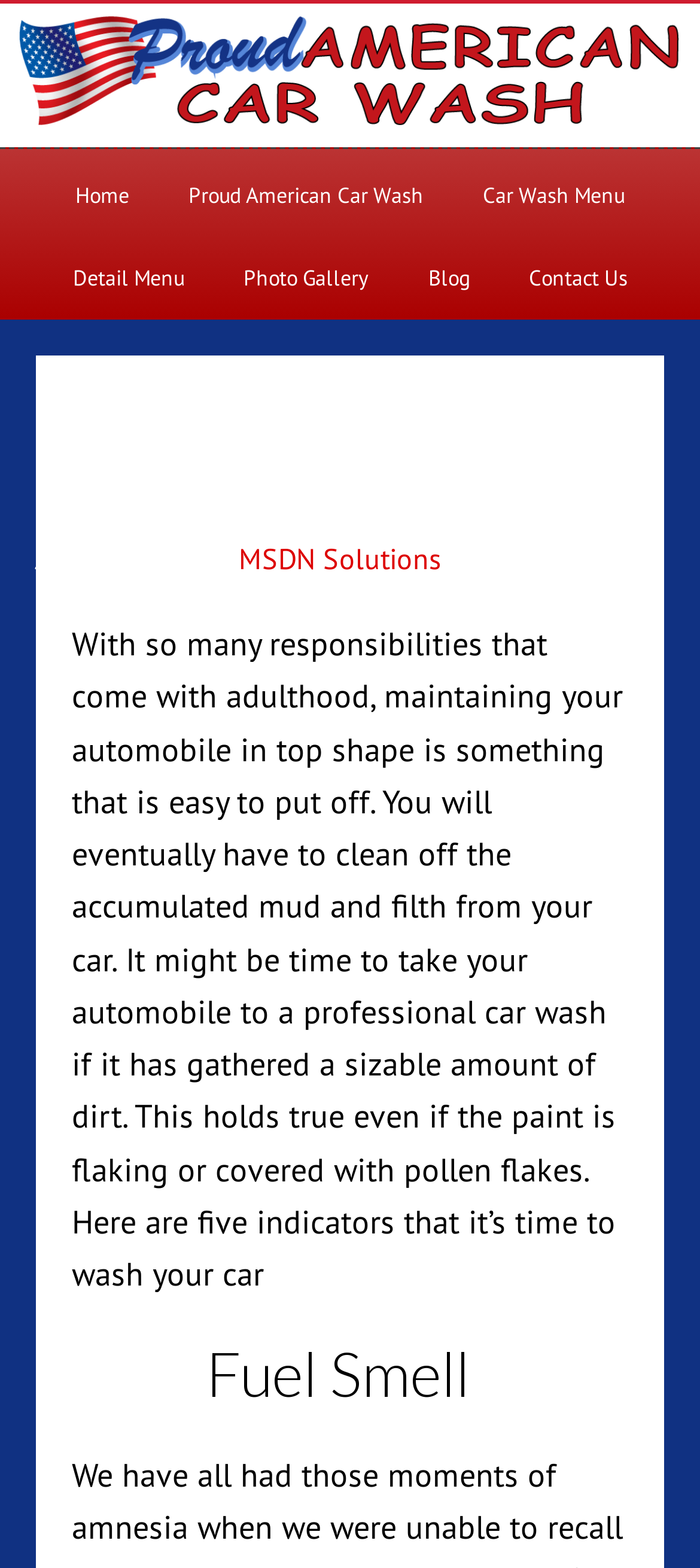What is the date of the article?
Please answer the question with a detailed response using the information from the screenshot.

I found the answer by looking at the time element below the main heading, which displays the date 'July 30, 2022'.